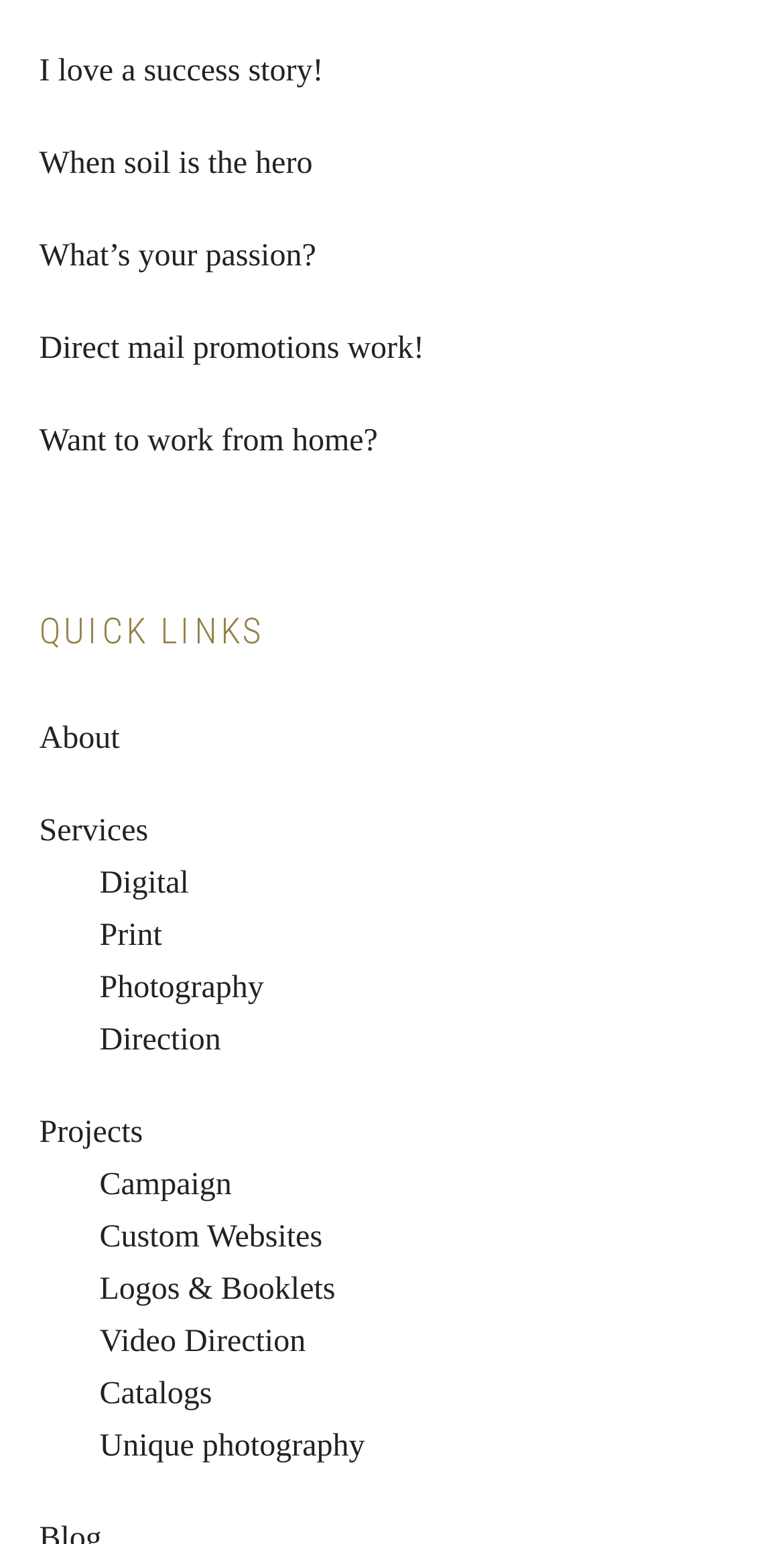How many photography-related links are there?
Can you give a detailed and elaborate answer to the question?

There are 2 photography-related links because there are two links related to photography, which are 'Photography' and 'Unique photography', located at the bottom of the webpage.